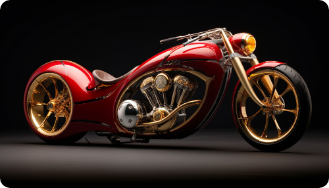Identify and describe all the elements present in the image.

The image showcases a stunning custom motorcycle, characterized by its unique design and luxurious features. The sleek body is finished in a vibrant red hue, beautifully complemented by intricate gold accents that enhance its aesthetic appeal. The motorcycle features a distinctive frame and oversized wheels, making it a standout piece in any collection. This artful blend of engineering and design embodies the spirit of modern motorcycle craftsmanship, appealing to enthusiasts and collectors alike. The background is a dramatic dark tone, emphasizing the motorcycle's striking colors and details.